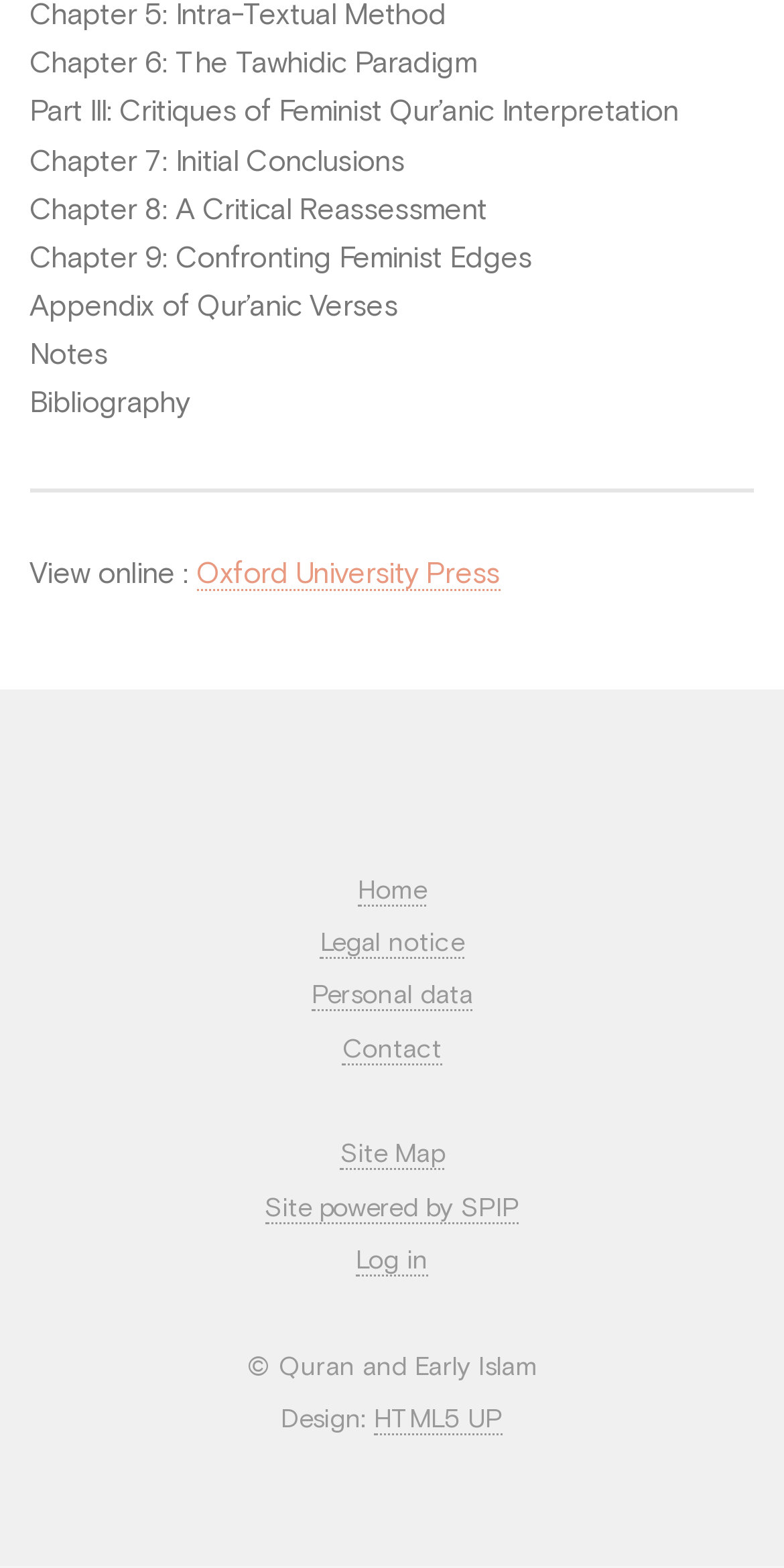What is the name of the website's copyright holder?
Based on the visual, give a brief answer using one word or a short phrase.

Quran and Early Islam